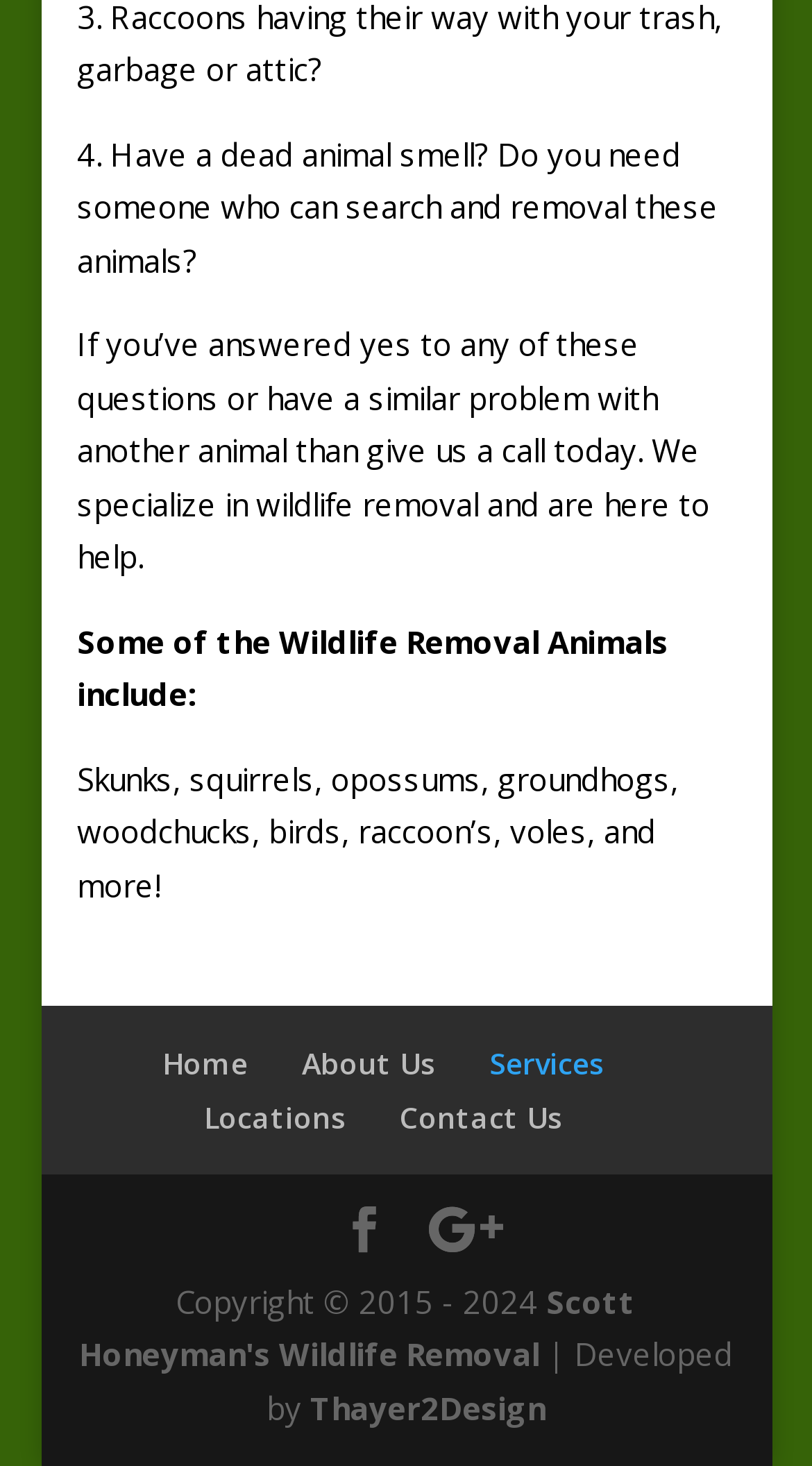Please identify the bounding box coordinates of the element that needs to be clicked to execute the following command: "Search for something". Provide the bounding box using four float numbers between 0 and 1, formatted as [left, top, right, bottom].

None